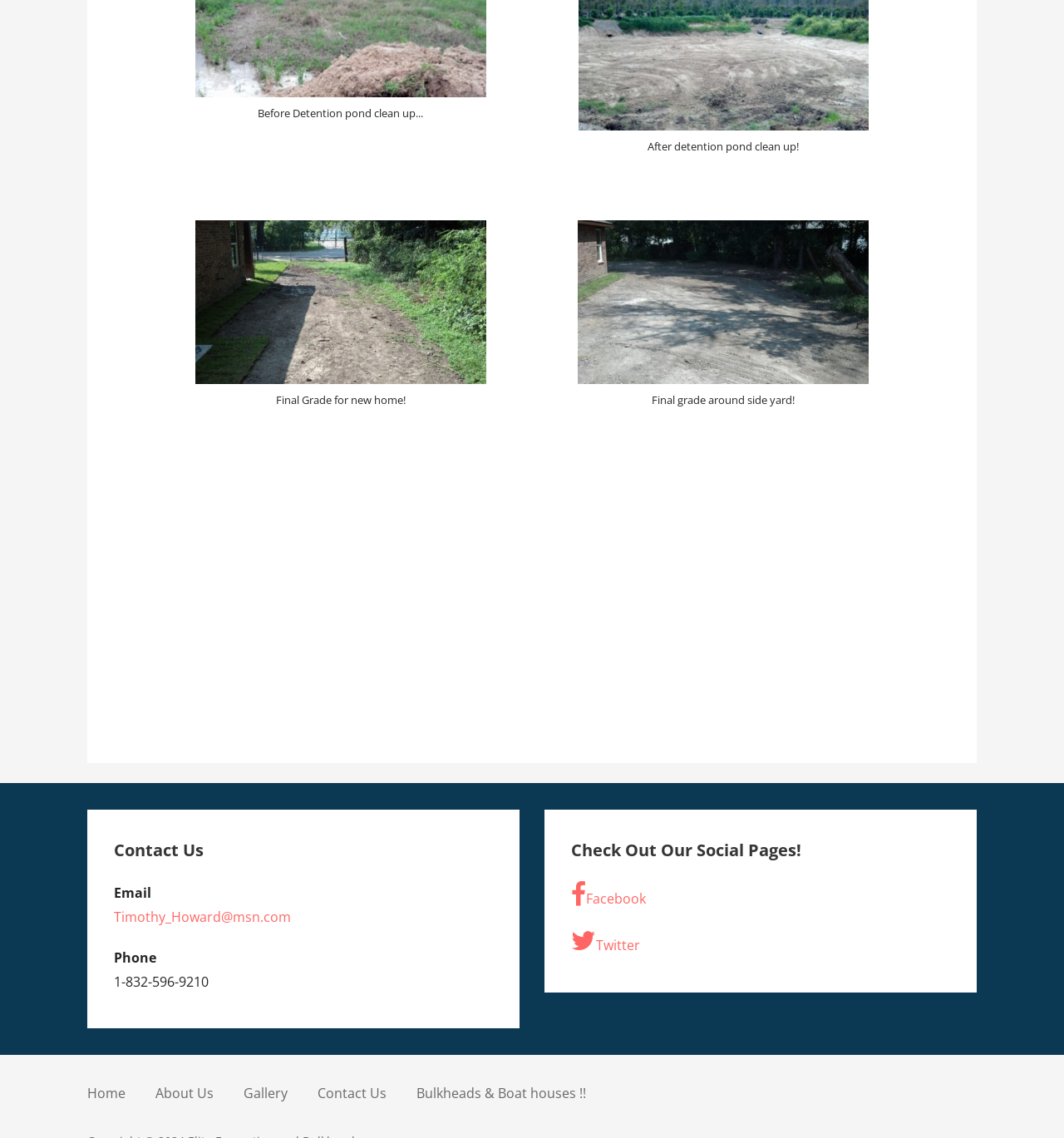Locate the bounding box coordinates of the area that needs to be clicked to fulfill the following instruction: "Go to Home page". The coordinates should be in the format of four float numbers between 0 and 1, namely [left, top, right, bottom].

[0.082, 0.953, 0.118, 0.969]